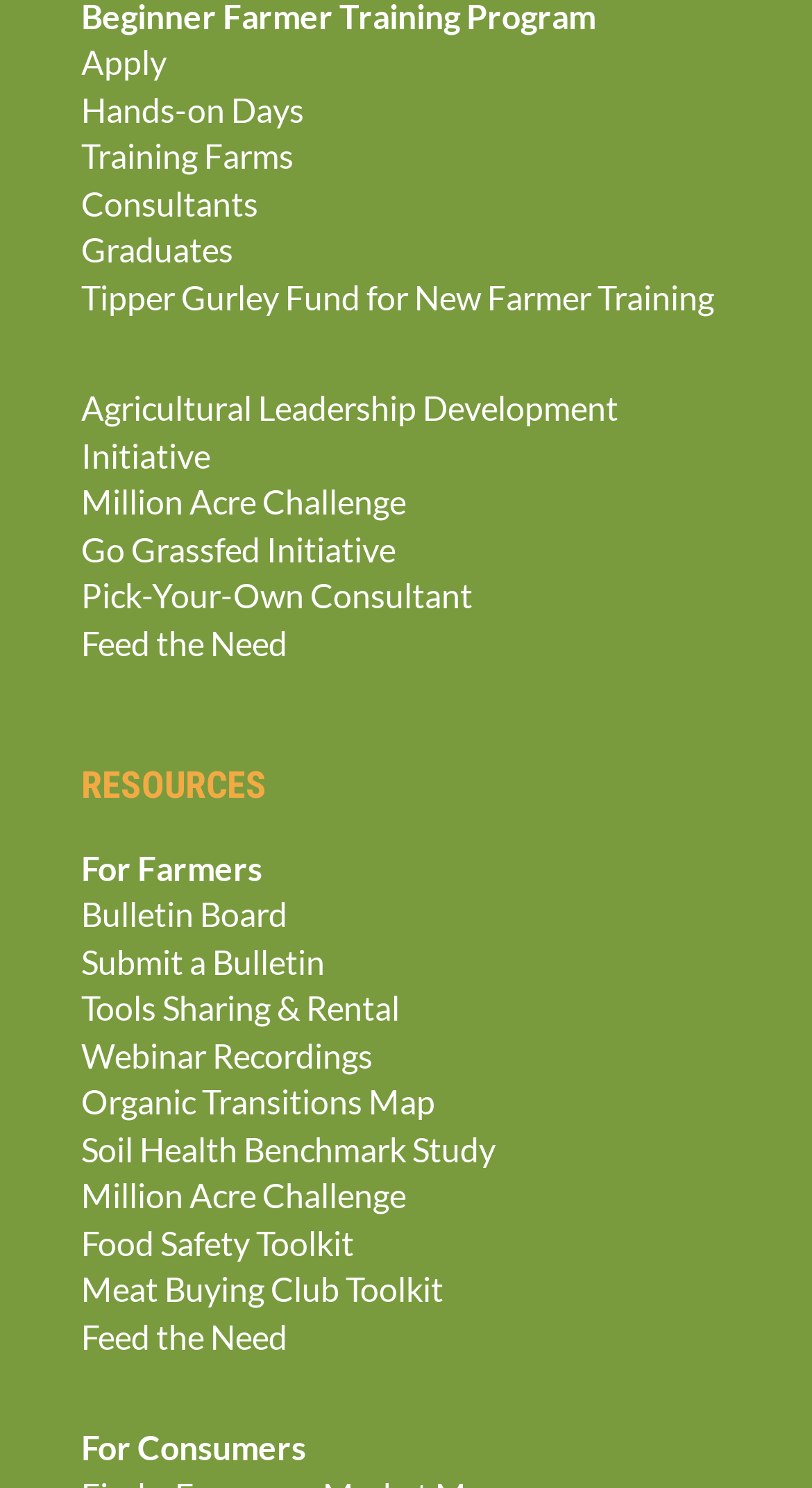How many initiatives are mentioned on this webpage?
Look at the screenshot and provide an in-depth answer.

I found five initiative names on the webpage: 'Tipper Gurley Fund for New Farmer Training', 'Agricultural Leadership Development Initiative', 'Million Acre Challenge', 'Go Grassfed Initiative', and 'Feed the Need'.